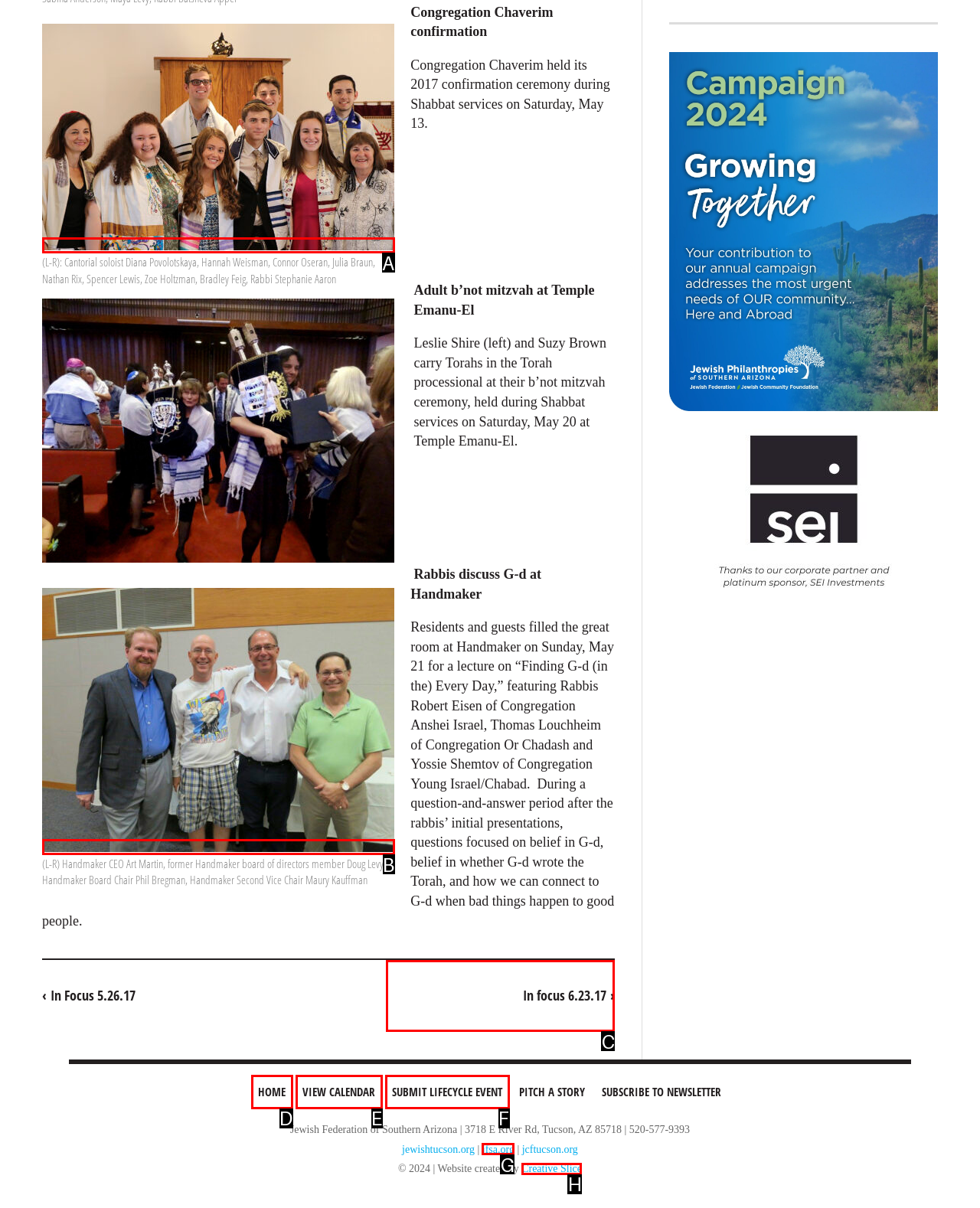Among the marked elements in the screenshot, which letter corresponds to the UI element needed for the task: Filter products by category?

None